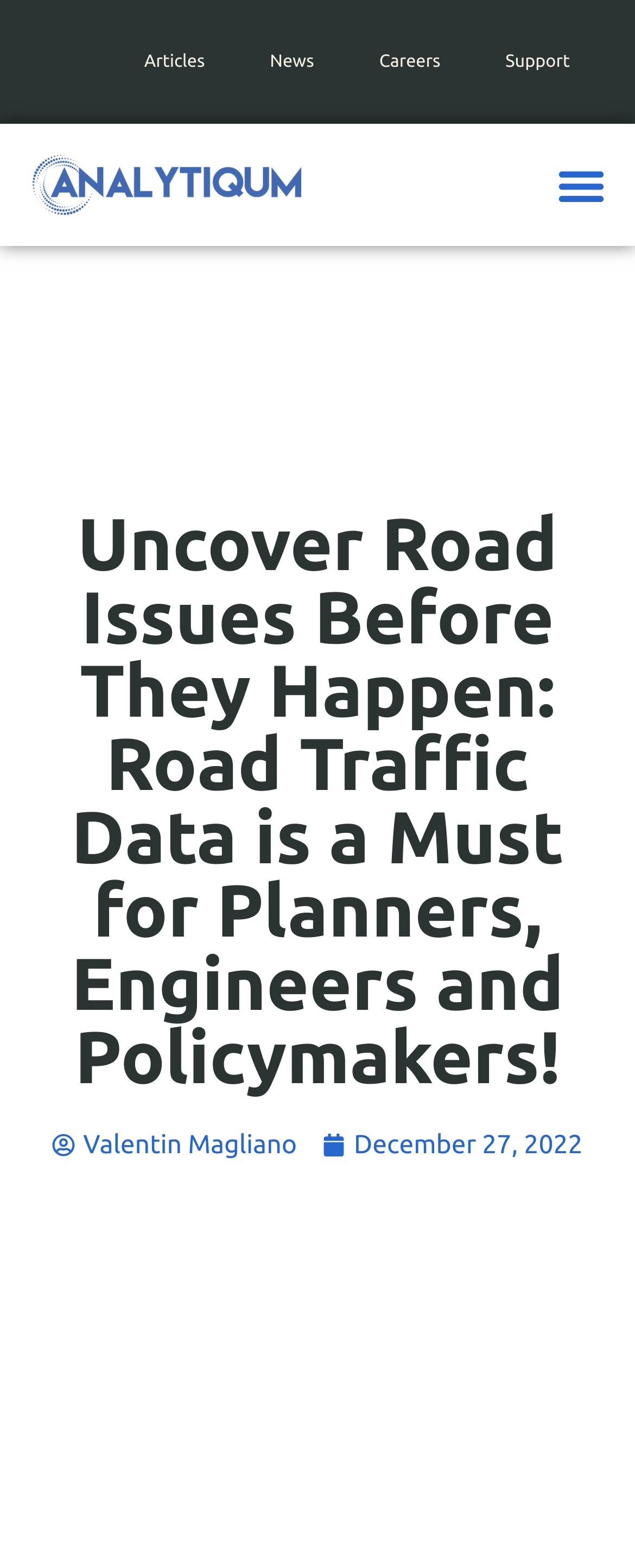Articulate a complete and detailed caption of the webpage elements.

The webpage appears to be an article or blog post focused on the importance of road traffic data for planners, engineers, and policymakers. At the top of the page, there is a heading that reads "Uncover Road Issues Before They Happen: Road Traffic Data is a Must for Planners, Engineers and Policymakers!".

Below the heading, there is a horizontal navigation menu with four links: "Link 1", "Link 2", "Link 3", and "Link 4", each accompanied by a brief description: "Articles", "News", "Careers", and "Support", respectively. These links are positioned side by side, taking up the majority of the top section of the page.

To the left of the navigation menu, there is a small image, "img-0", which appears to be a logo or icon. Next to it, there is a button labeled "Menu Toggle", which is not expanded.

The main content of the page is divided into two sections. On the left side, there is a large image, "computer screen, road, mountains", which takes up most of the page's height. On the right side, there is a section with two links, "Link 21" and "Link 22", each accompanied by a brief description. The first link has a text "Valentin Magliano", and the second link has a timestamp "December 27, 2022".

Overall, the webpage has a simple and clean layout, with a clear focus on the importance of road traffic data and its applications.